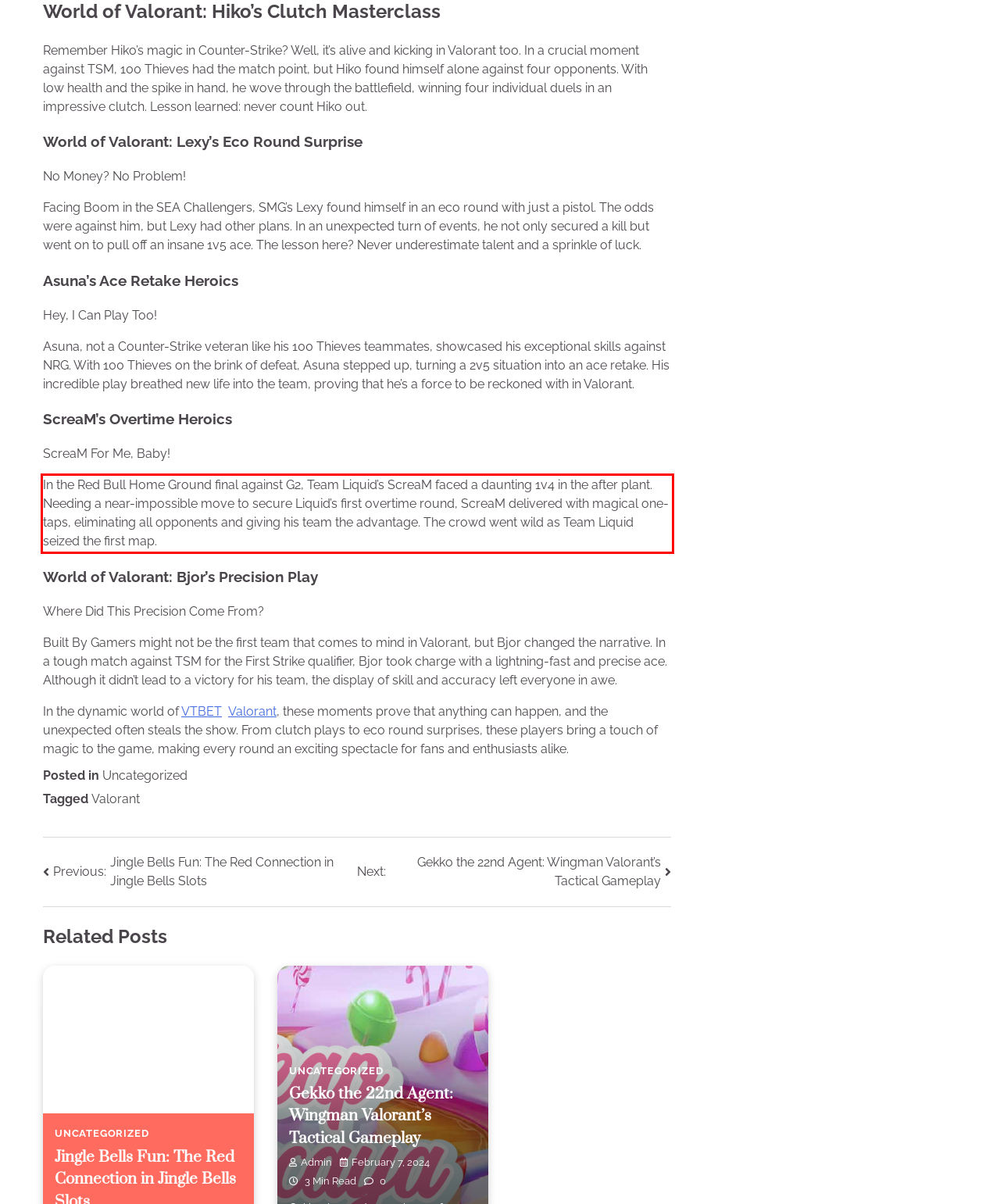You have a screenshot of a webpage, and there is a red bounding box around a UI element. Utilize OCR to extract the text within this red bounding box.

In the Red Bull Home Ground final against G2, Team Liquid’s ScreaM faced a daunting 1v4 in the after plant. Needing a near-impossible move to secure Liquid’s first overtime round, ScreaM delivered with magical one-taps, eliminating all opponents and giving his team the advantage. The crowd went wild as Team Liquid seized the first map.